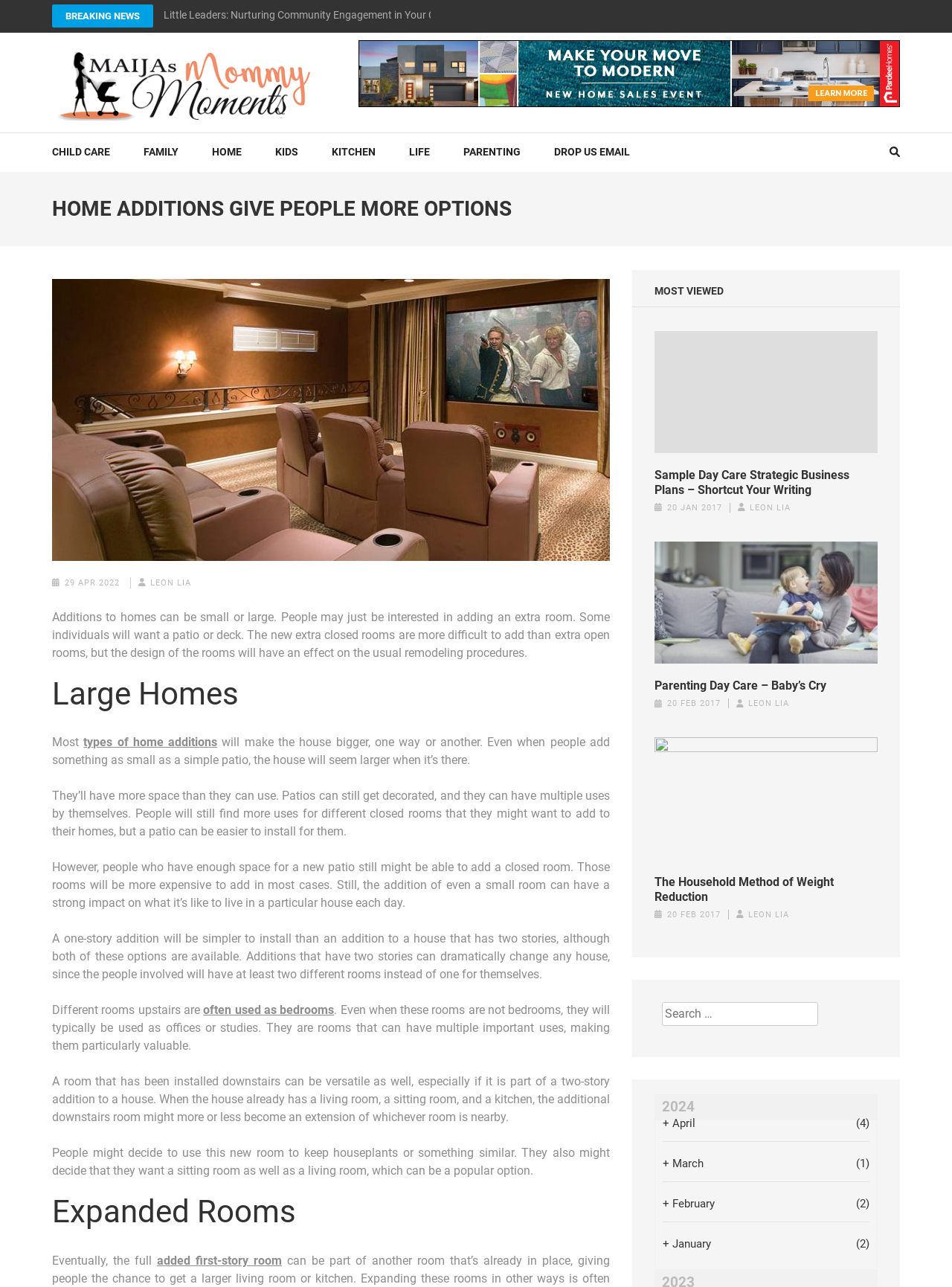Find the bounding box coordinates of the element to click in order to complete this instruction: "Click on the 'DROP US EMAIL' link". The bounding box coordinates must be four float numbers between 0 and 1, denoted as [left, top, right, bottom].

[0.582, 0.103, 0.662, 0.133]